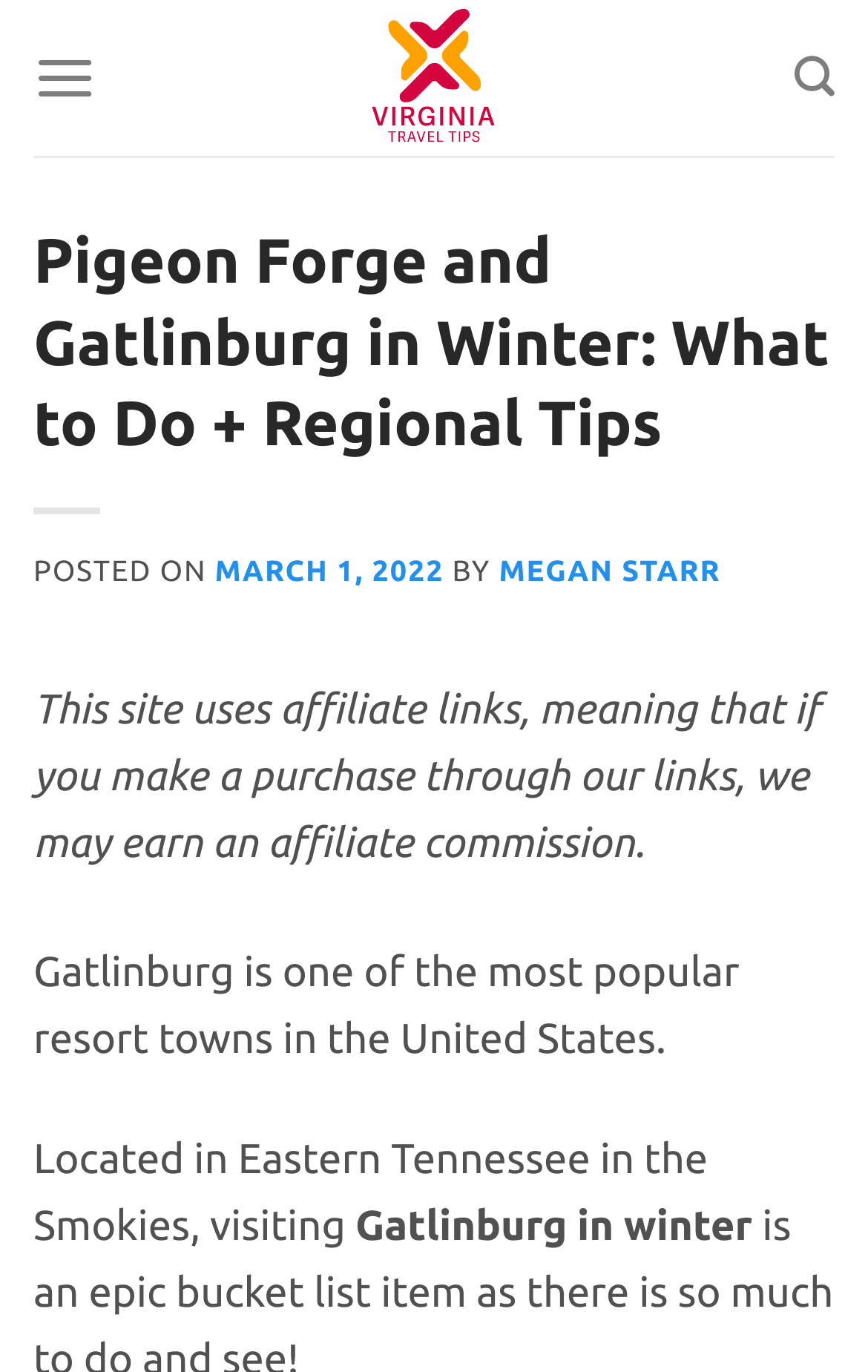What is the name of the nearby city mentioned in this article?
Look at the image and answer the question using a single word or phrase.

Pigeon Forge